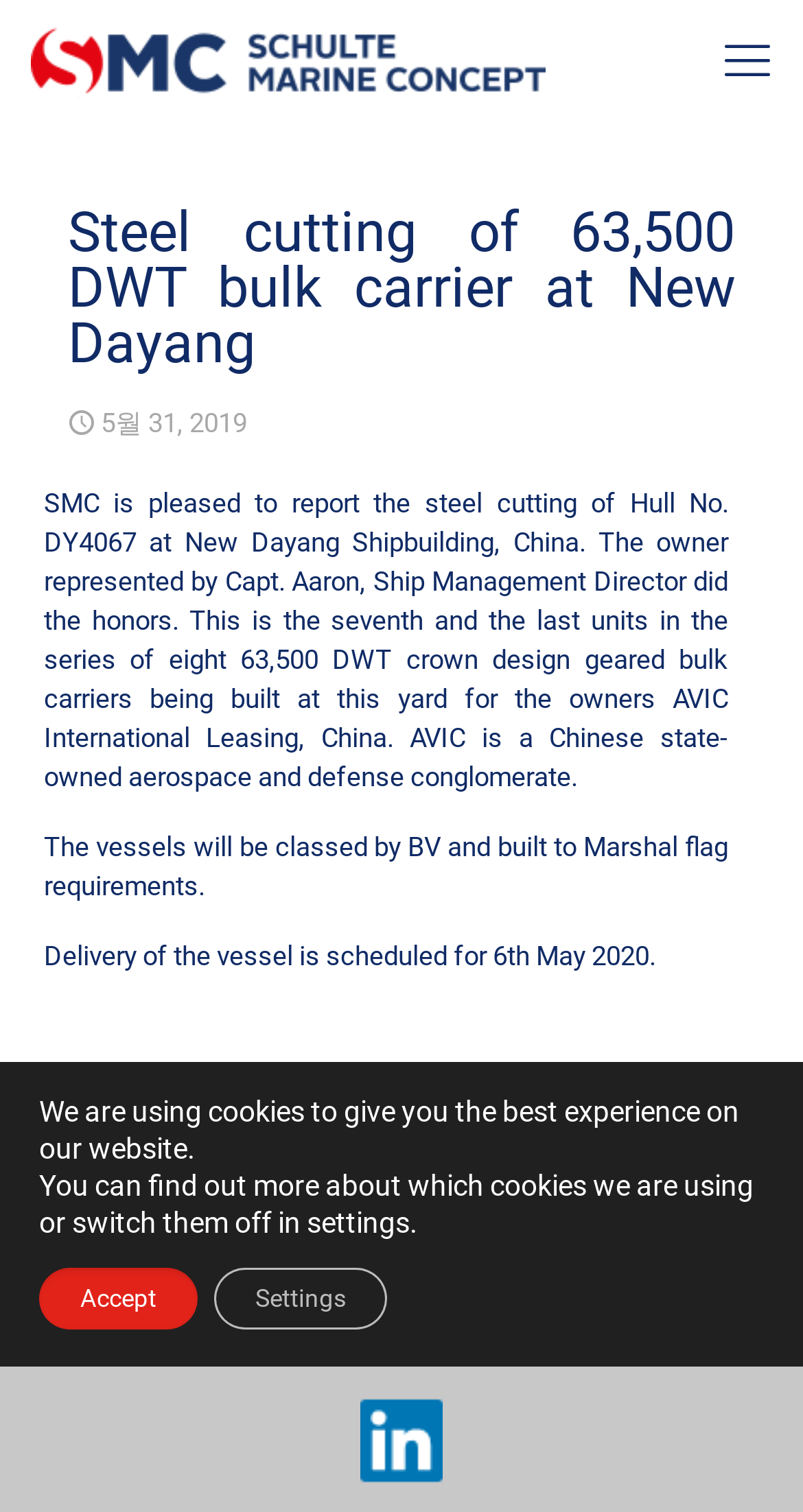What is the class of the vessels being built?
Based on the image, give a concise answer in the form of a single word or short phrase.

BV